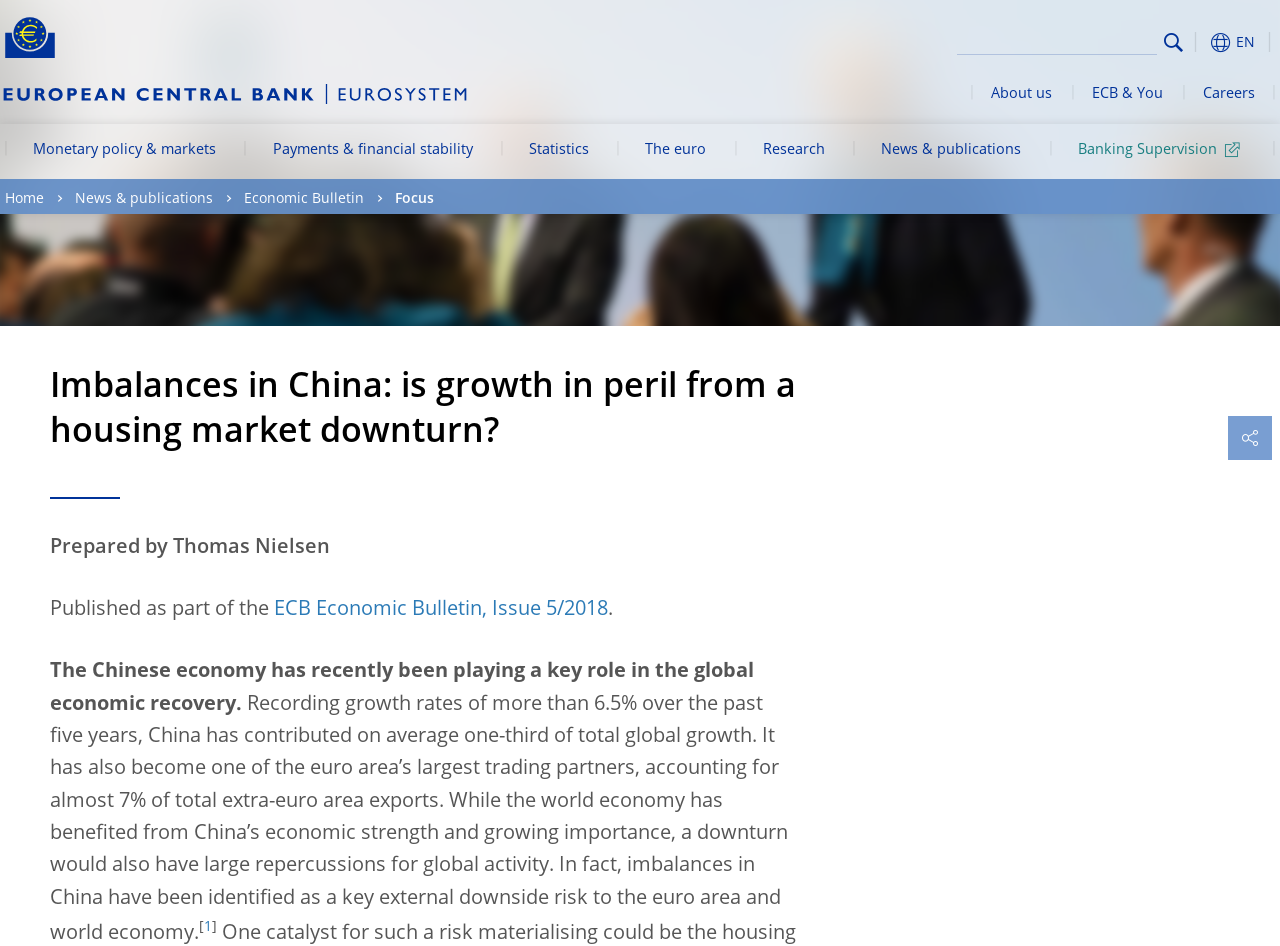Find the bounding box coordinates of the element you need to click on to perform this action: 'Read the ECB Economic Bulletin'. The coordinates should be represented by four float values between 0 and 1, in the format [left, top, right, bottom].

[0.214, 0.634, 0.475, 0.655]